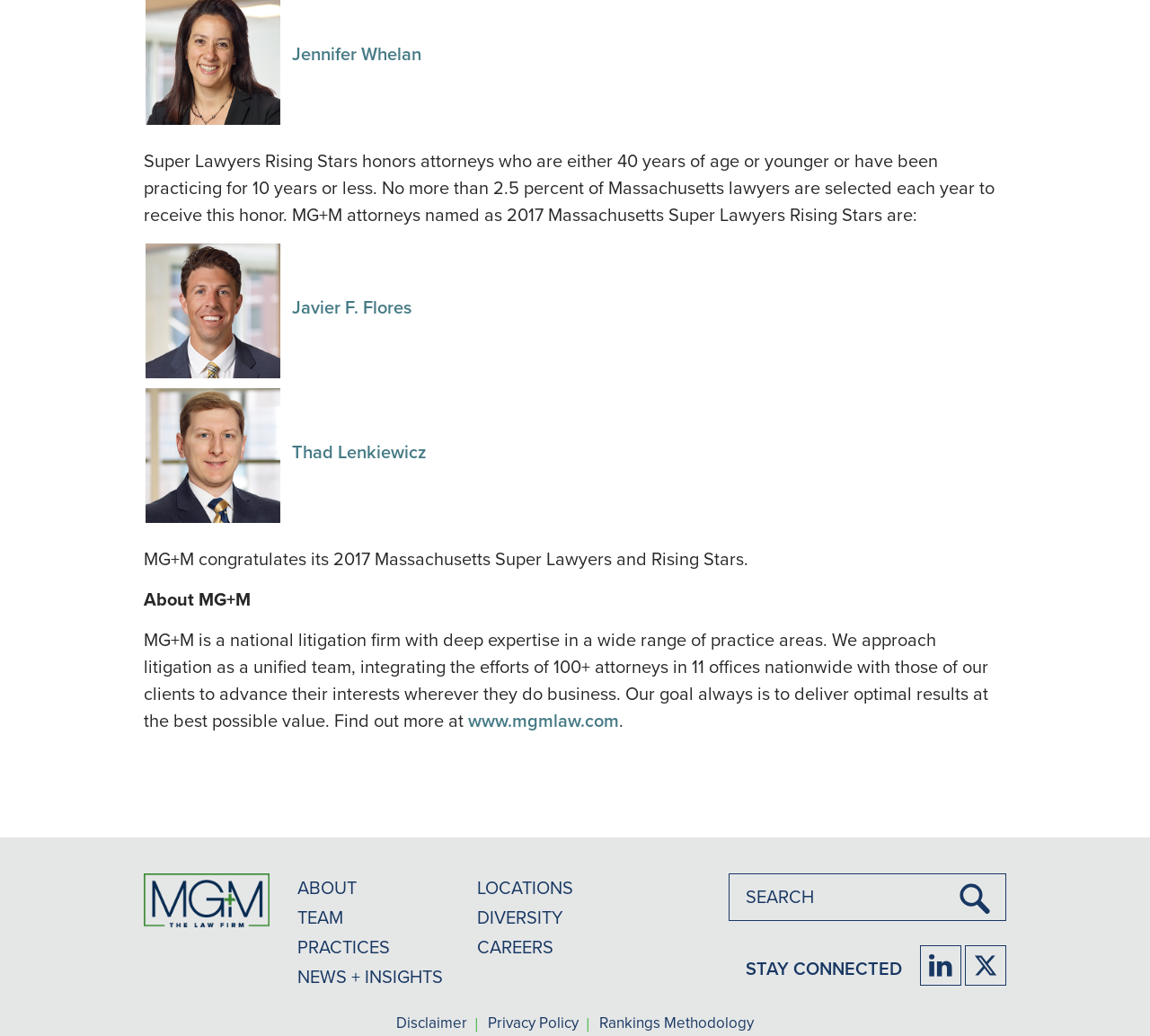Provide the bounding box coordinates of the section that needs to be clicked to accomplish the following instruction: "Visit Jennifer Whelan's page."

[0.254, 0.039, 0.366, 0.065]